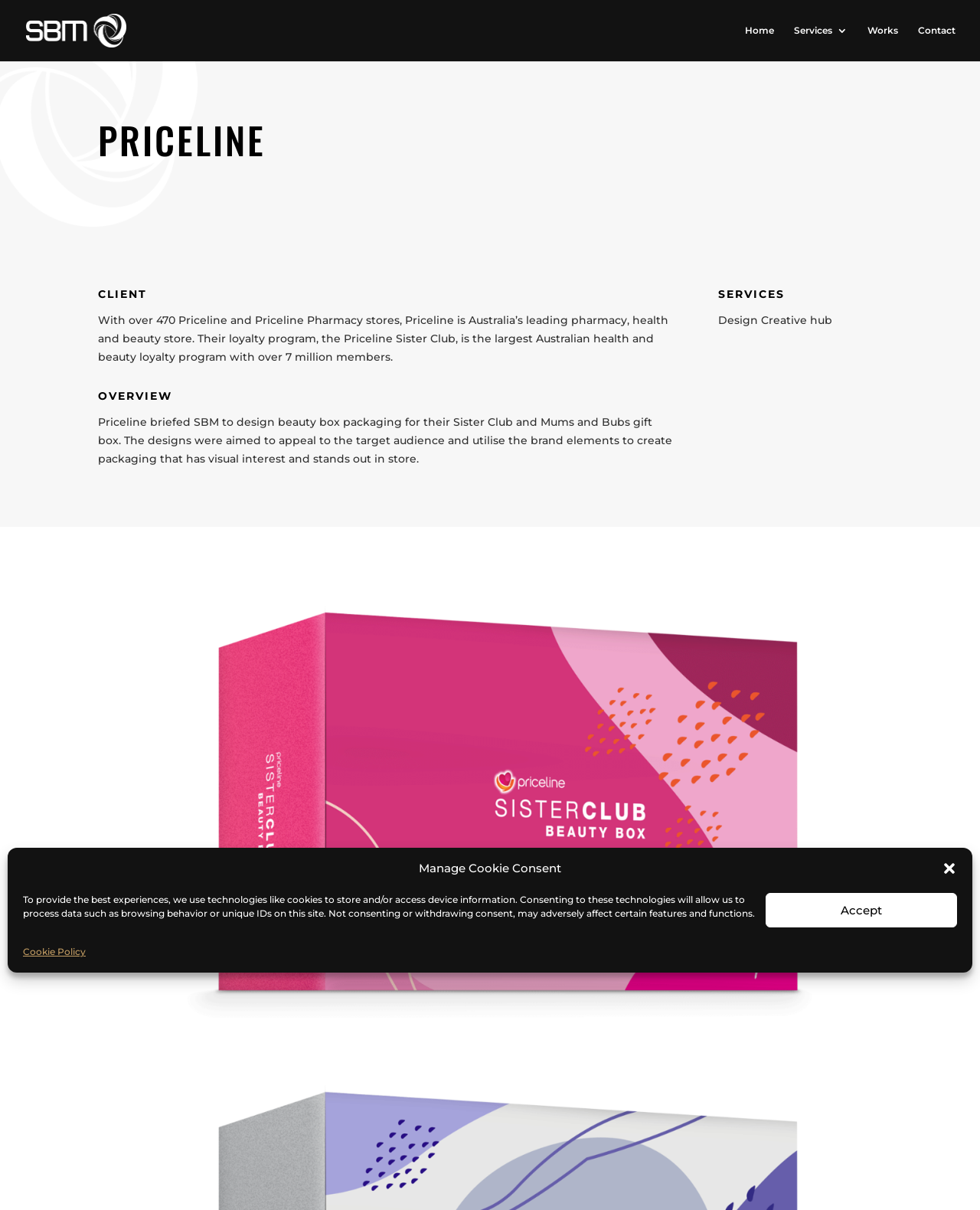Provide the bounding box coordinates for the specified HTML element described in this description: "alt="SBM"". The coordinates should be four float numbers ranging from 0 to 1, in the format [left, top, right, bottom].

[0.027, 0.019, 0.129, 0.03]